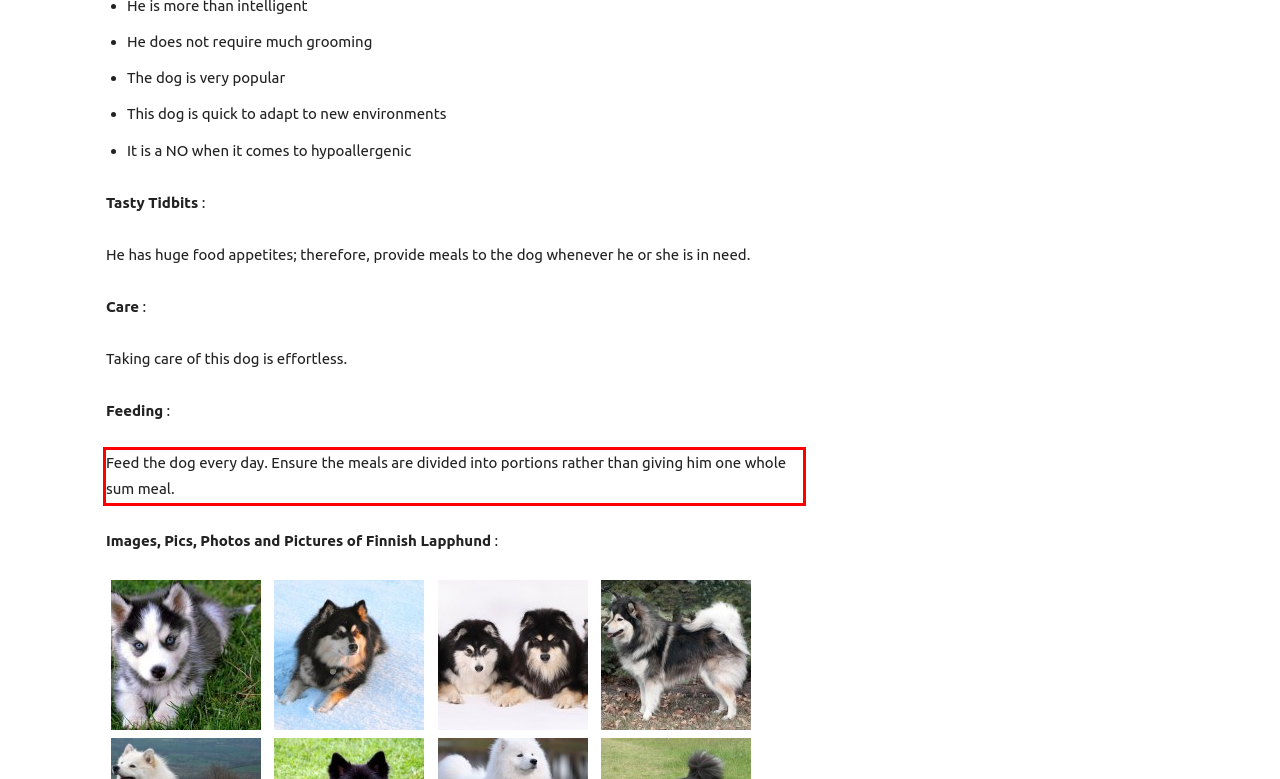Using OCR, extract the text content found within the red bounding box in the given webpage screenshot.

Feed the dog every day. Ensure the meals are divided into portions rather than giving him one whole sum meal.